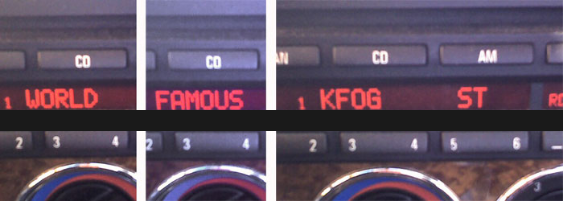What does 'ST' likely refer to on the right side?
Refer to the image and respond with a one-word or short-phrase answer.

Station